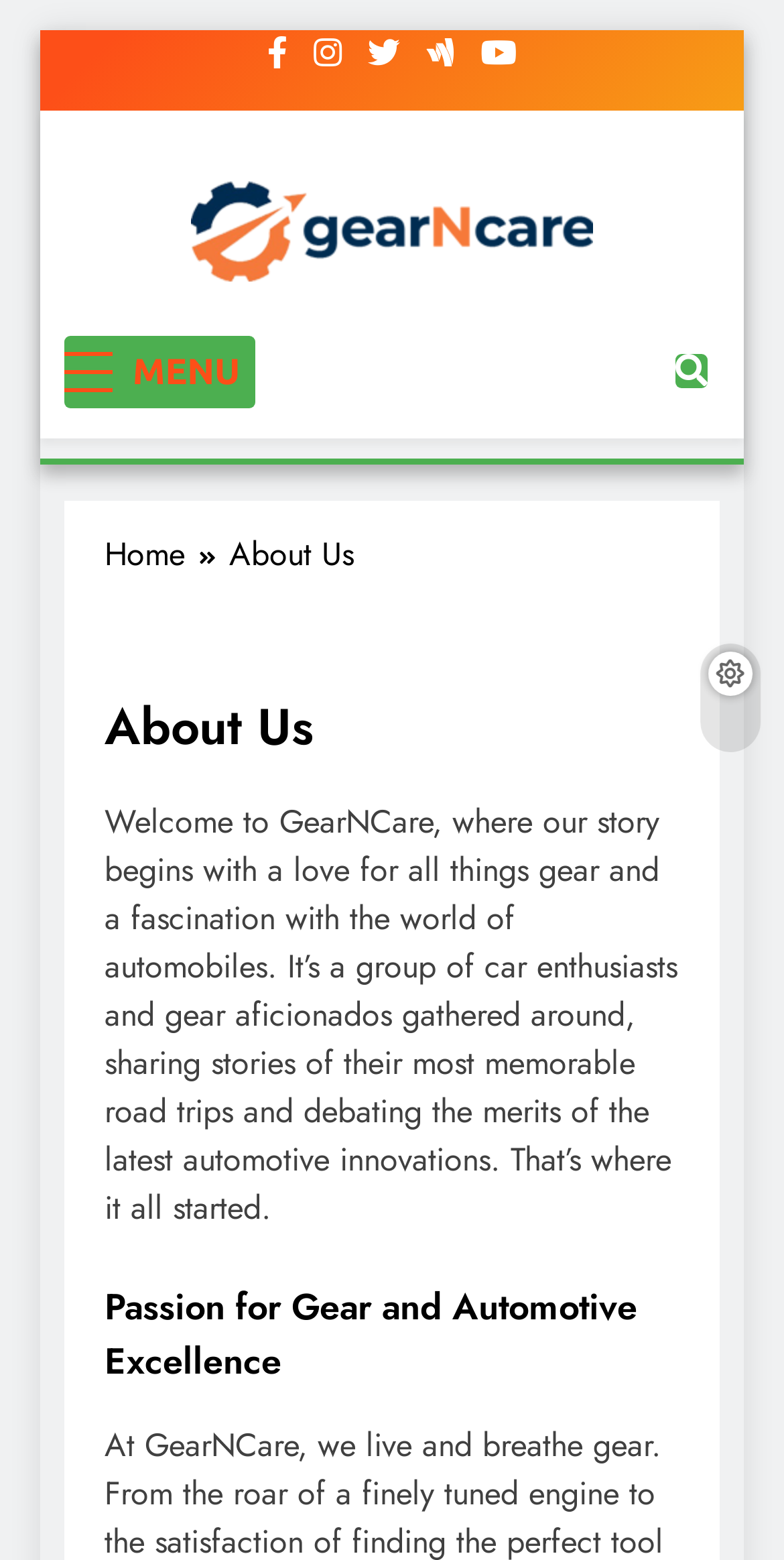What is the current page about?
Please ensure your answer to the question is detailed and covers all necessary aspects.

The current page is about the 'About Us' section of the website, as indicated by the breadcrumbs navigation and the heading 'About Us'.